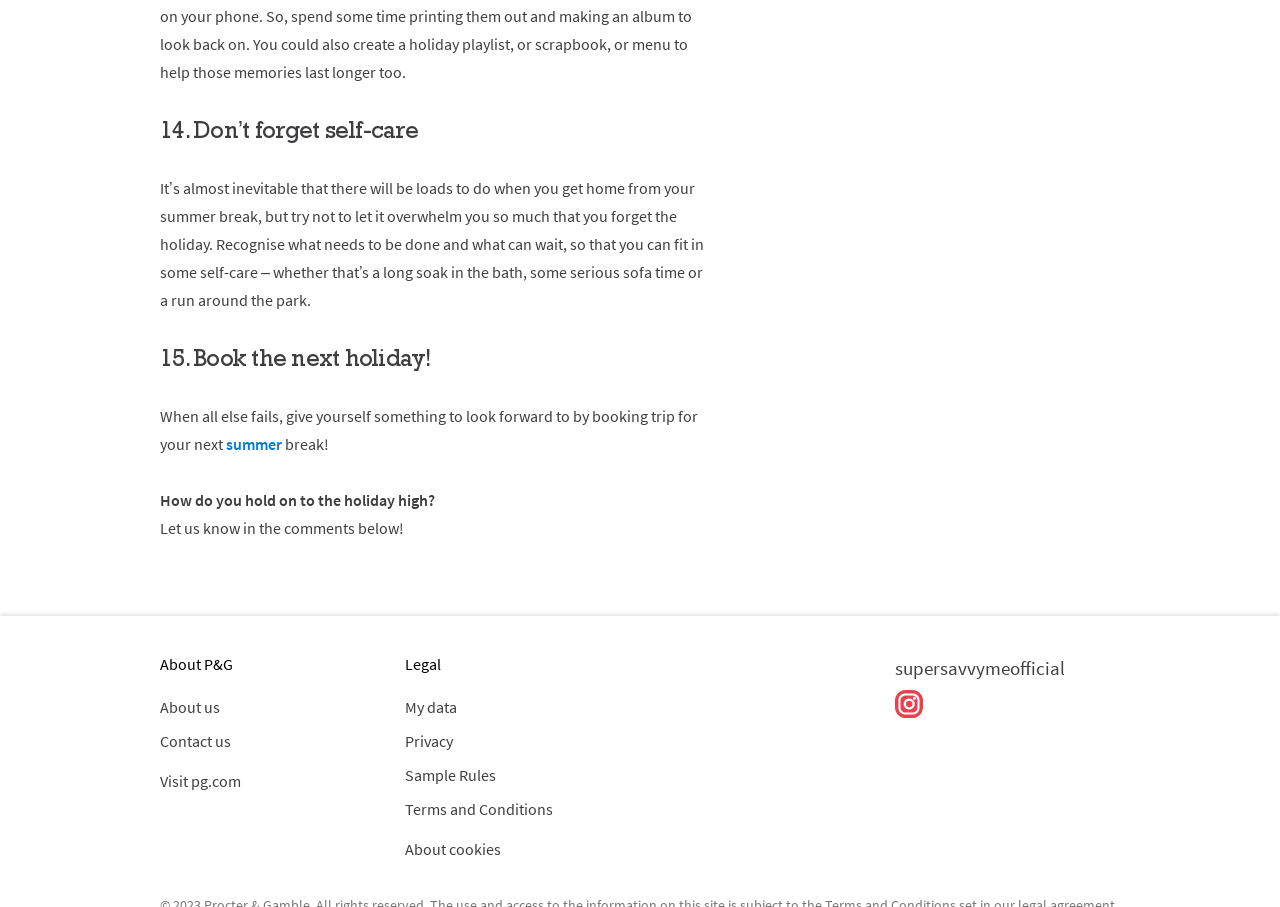What is the social media platform mentioned?
Give a one-word or short phrase answer based on the image.

Instagram